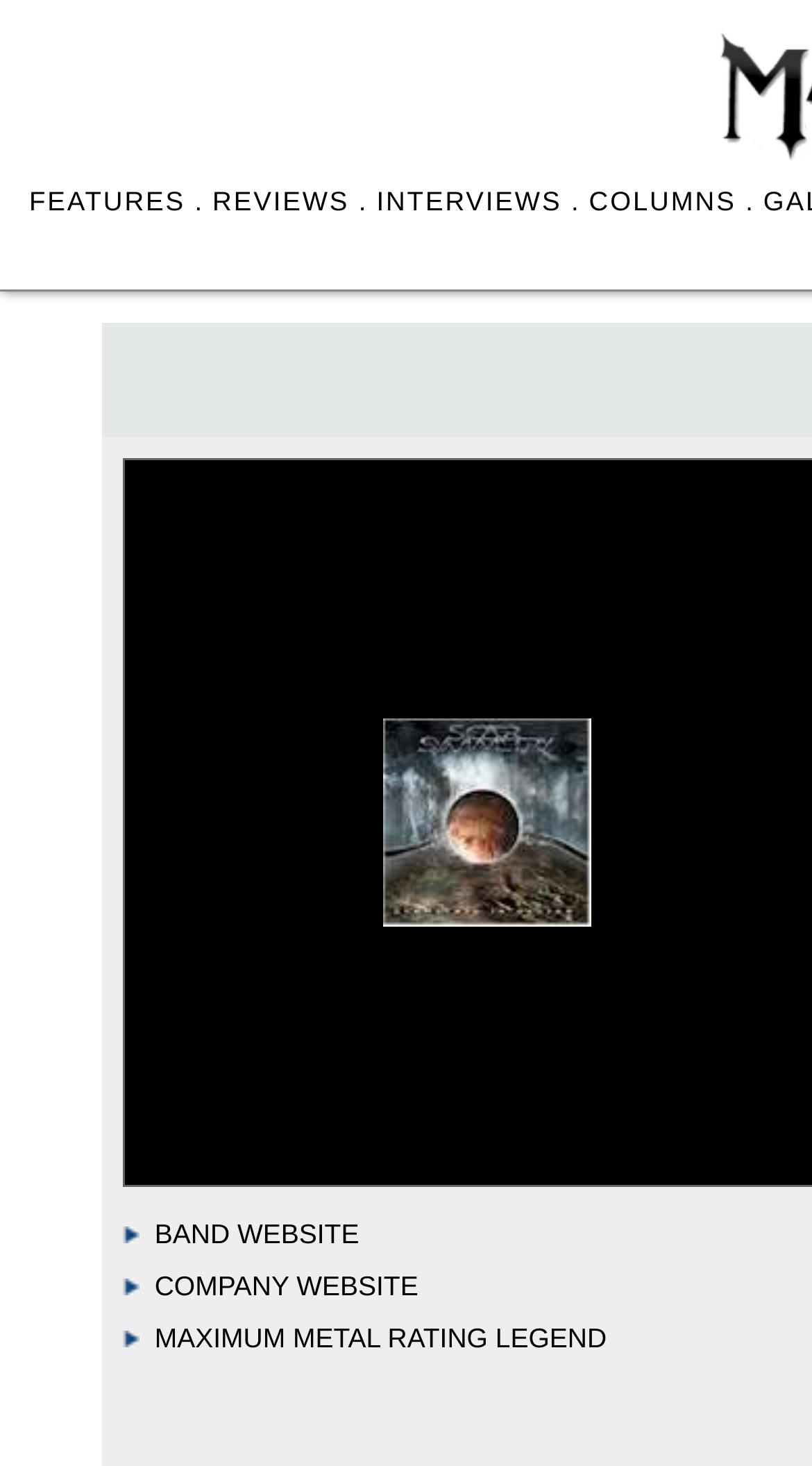Please provide a one-word or short phrase answer to the question:
How many images are there on the webpage?

4